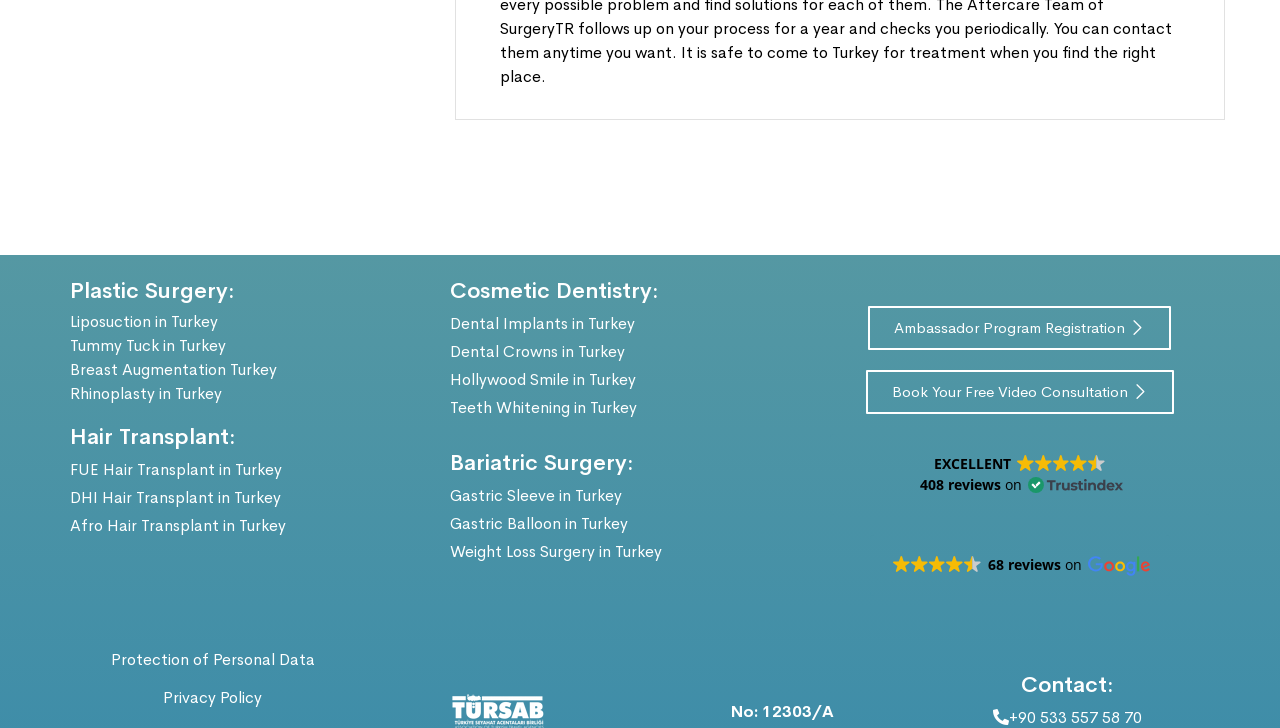Identify the bounding box coordinates of the region that needs to be clicked to carry out this instruction: "View reviews on Trustindex". Provide these coordinates as four float numbers ranging from 0 to 1, i.e., [left, top, right, bottom].

[0.648, 0.596, 0.945, 0.707]